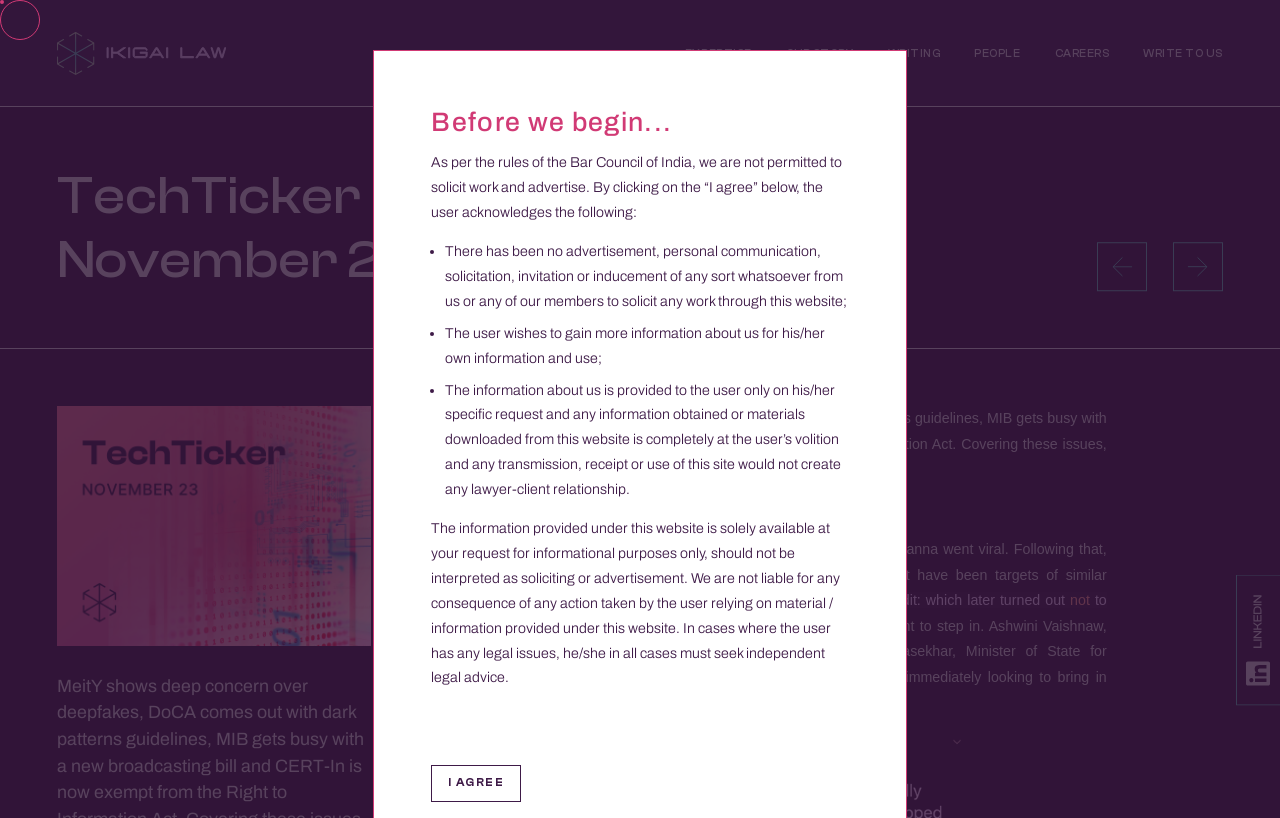What is the purpose of the 'I AGREE' button?
Please look at the screenshot and answer using one word or phrase.

To acknowledge terms